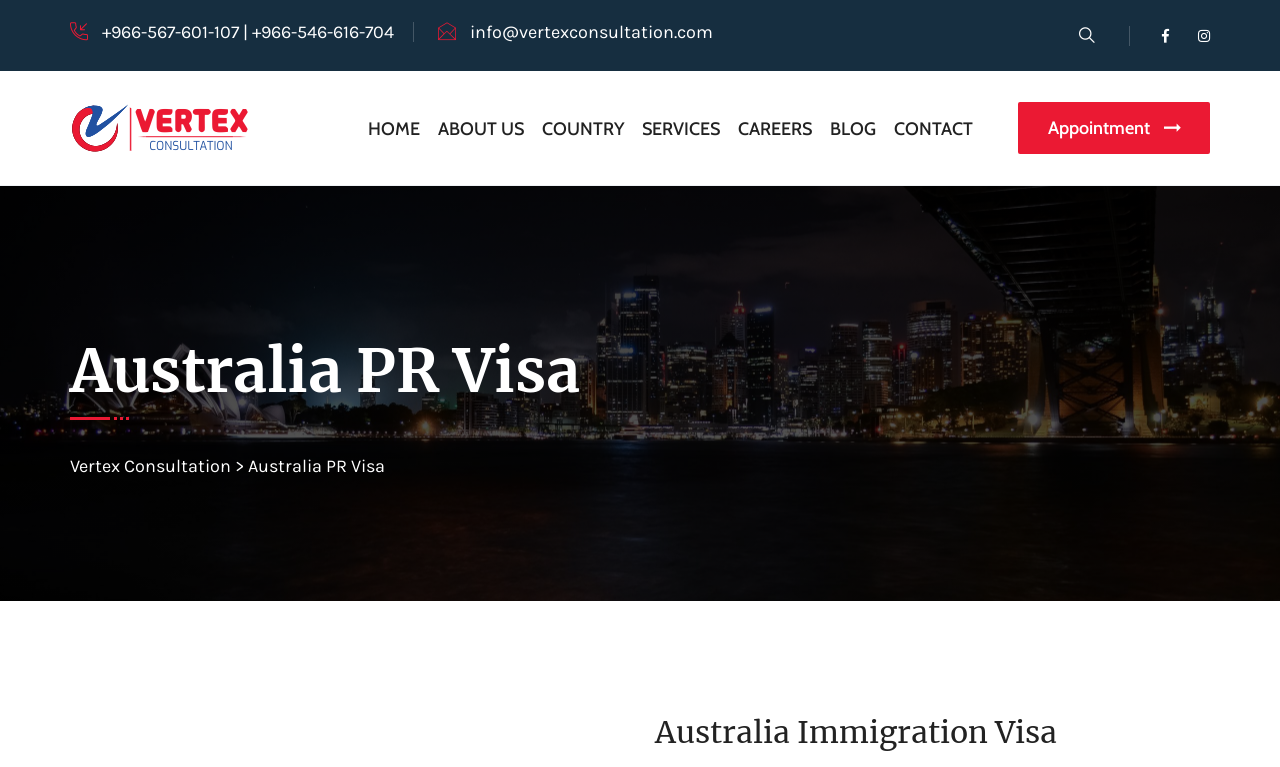Provide the bounding box coordinates for the area that should be clicked to complete the instruction: "Click the phone number".

[0.077, 0.027, 0.308, 0.055]